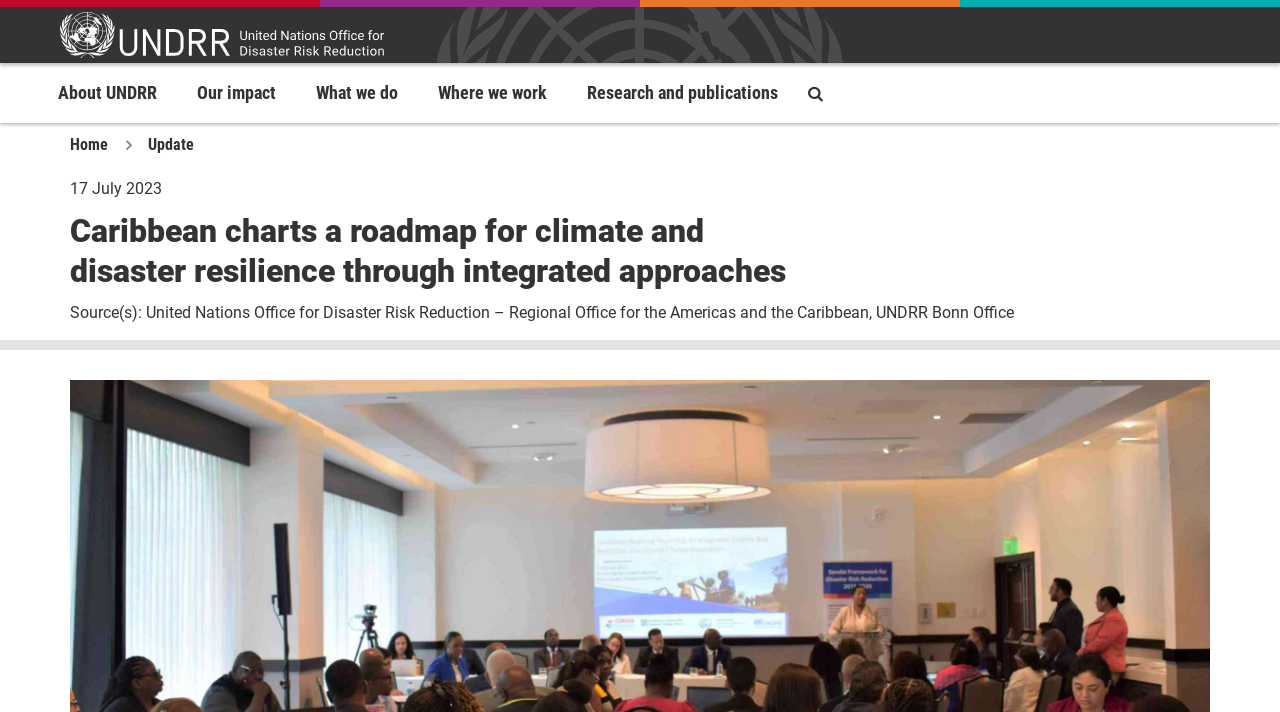Determine the bounding box coordinates for the UI element with the following description: "alt="UNDRR Logo" title="UNDRR Logo"". The coordinates should be four float numbers between 0 and 1, represented as [left, top, right, bottom].

[0.047, 0.034, 0.3, 0.061]